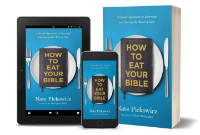Please give a short response to the question using one word or a phrase:
What is in the background of the image?

A simplistic plate setting with utensils